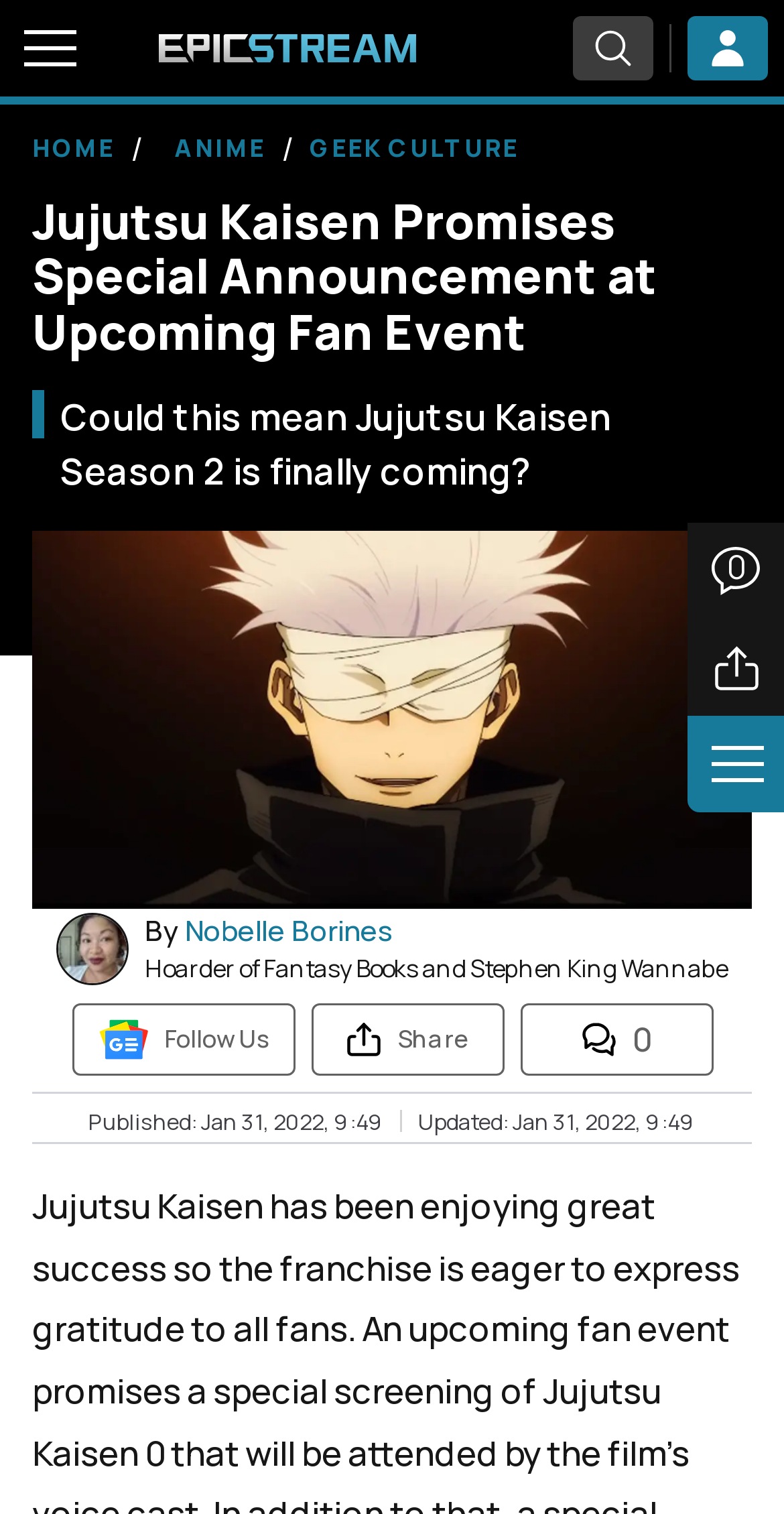Answer the question below with a single word or a brief phrase: 
Who is the author of the article?

Nobelle Borines